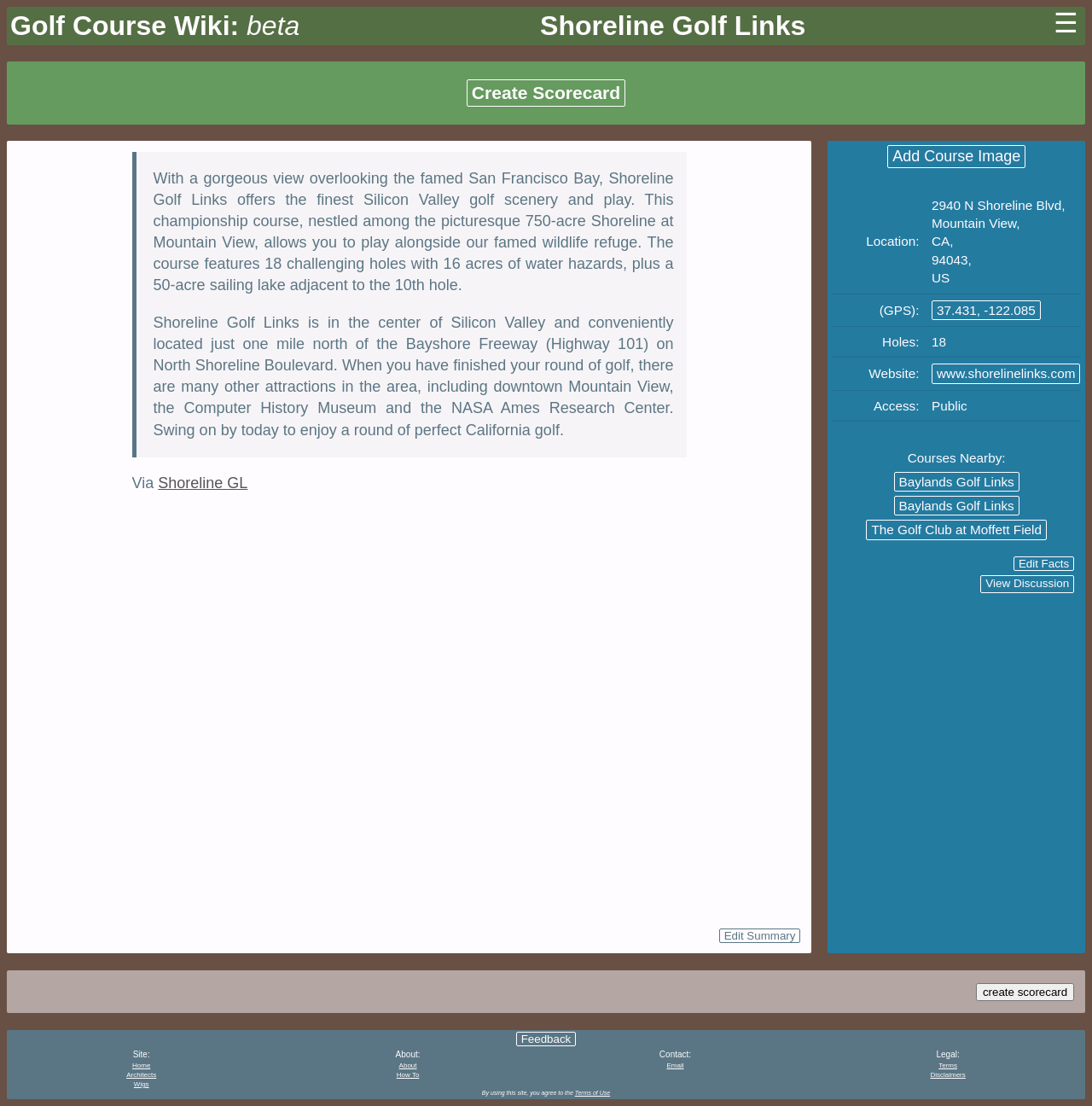What is the name of the golf course?
Refer to the image and provide a detailed answer to the question.

The name of the golf course can be found in the header section of the webpage, where it is written as 'Shoreline Golf Links'.